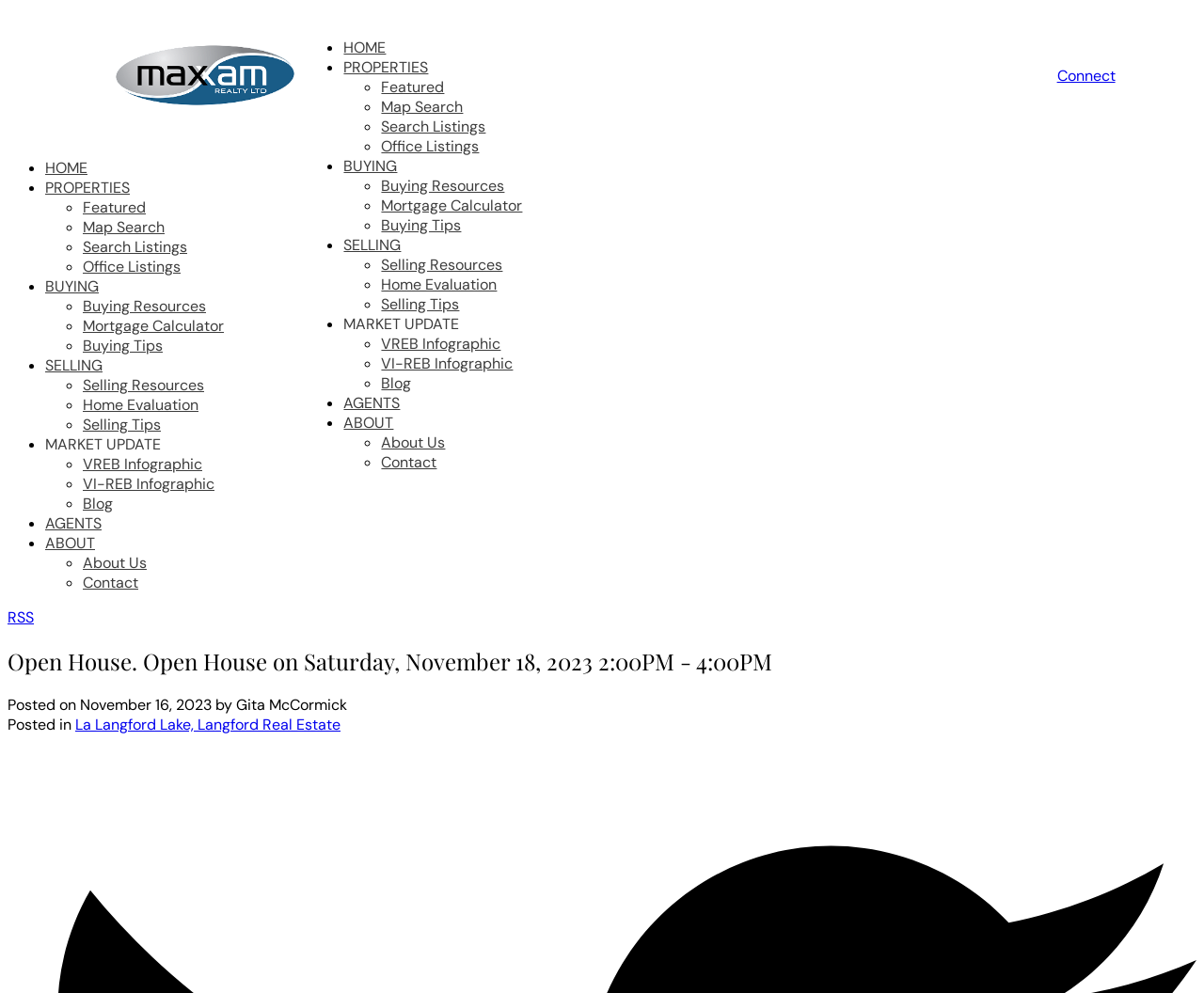Identify the bounding box coordinates for the region of the element that should be clicked to carry out the instruction: "Search properties". The bounding box coordinates should be four float numbers between 0 and 1, i.e., [left, top, right, bottom].

[0.285, 0.058, 0.356, 0.079]